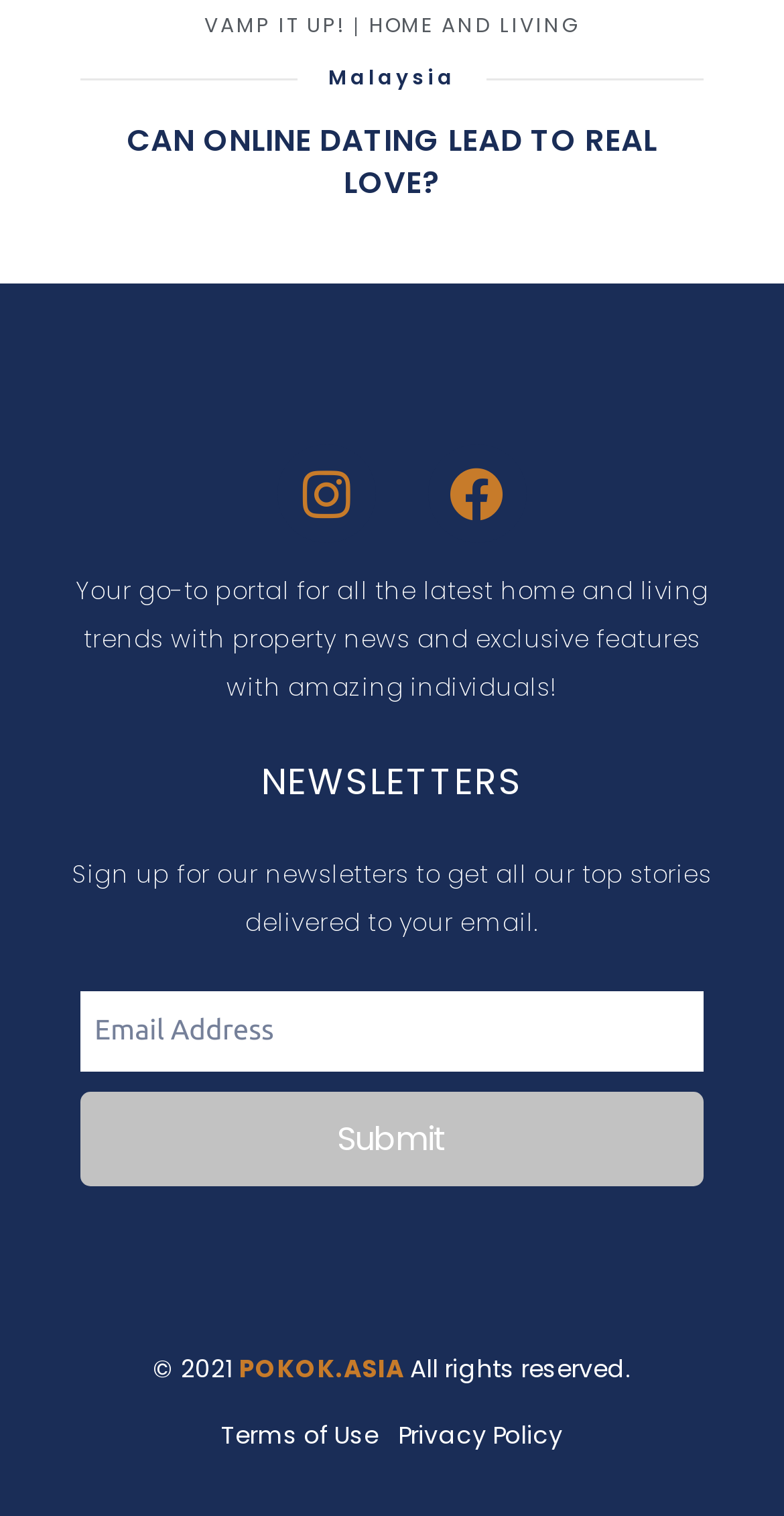Please identify the bounding box coordinates of the element's region that needs to be clicked to fulfill the following instruction: "Click on VAMP IT UP!". The bounding box coordinates should consist of four float numbers between 0 and 1, i.e., [left, top, right, bottom].

[0.26, 0.007, 0.44, 0.027]